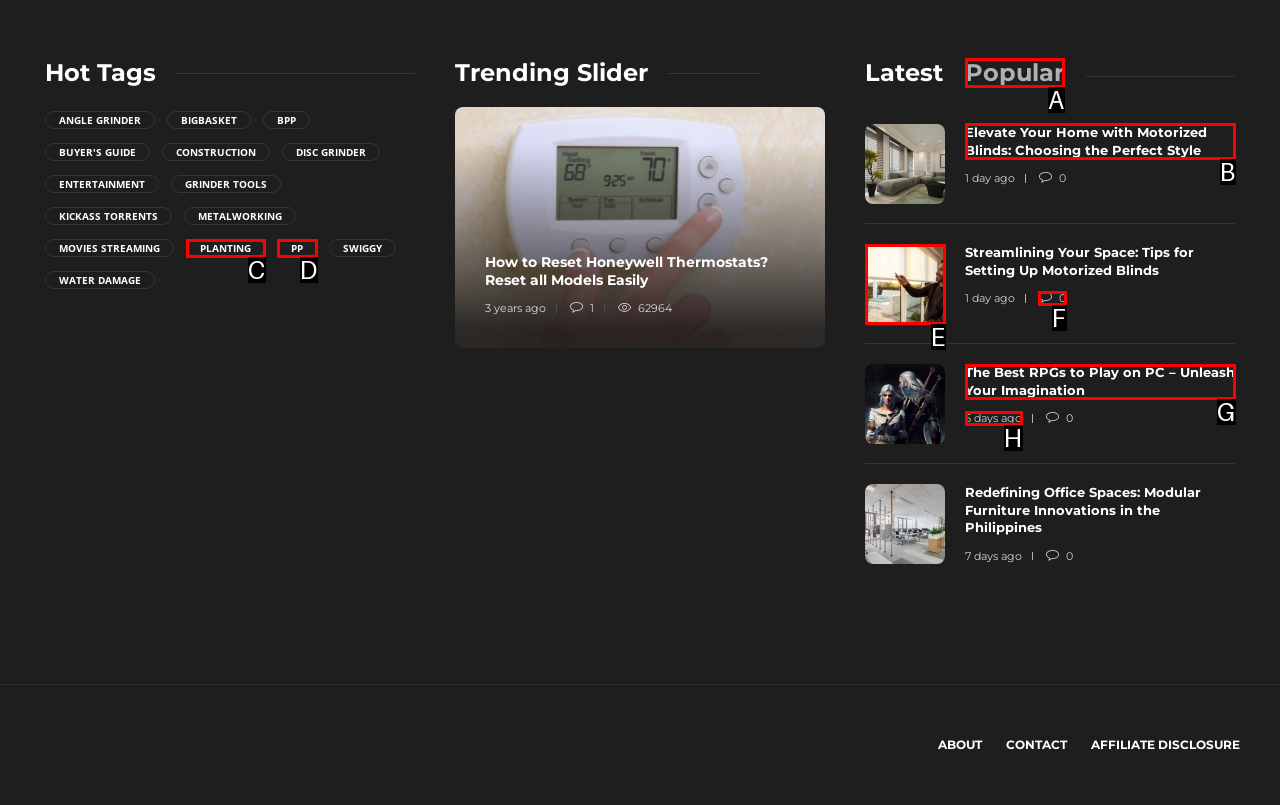Determine the letter of the element to click to accomplish this task: Click on the link to Elevate Your Home with Motorized Blinds. Respond with the letter.

B